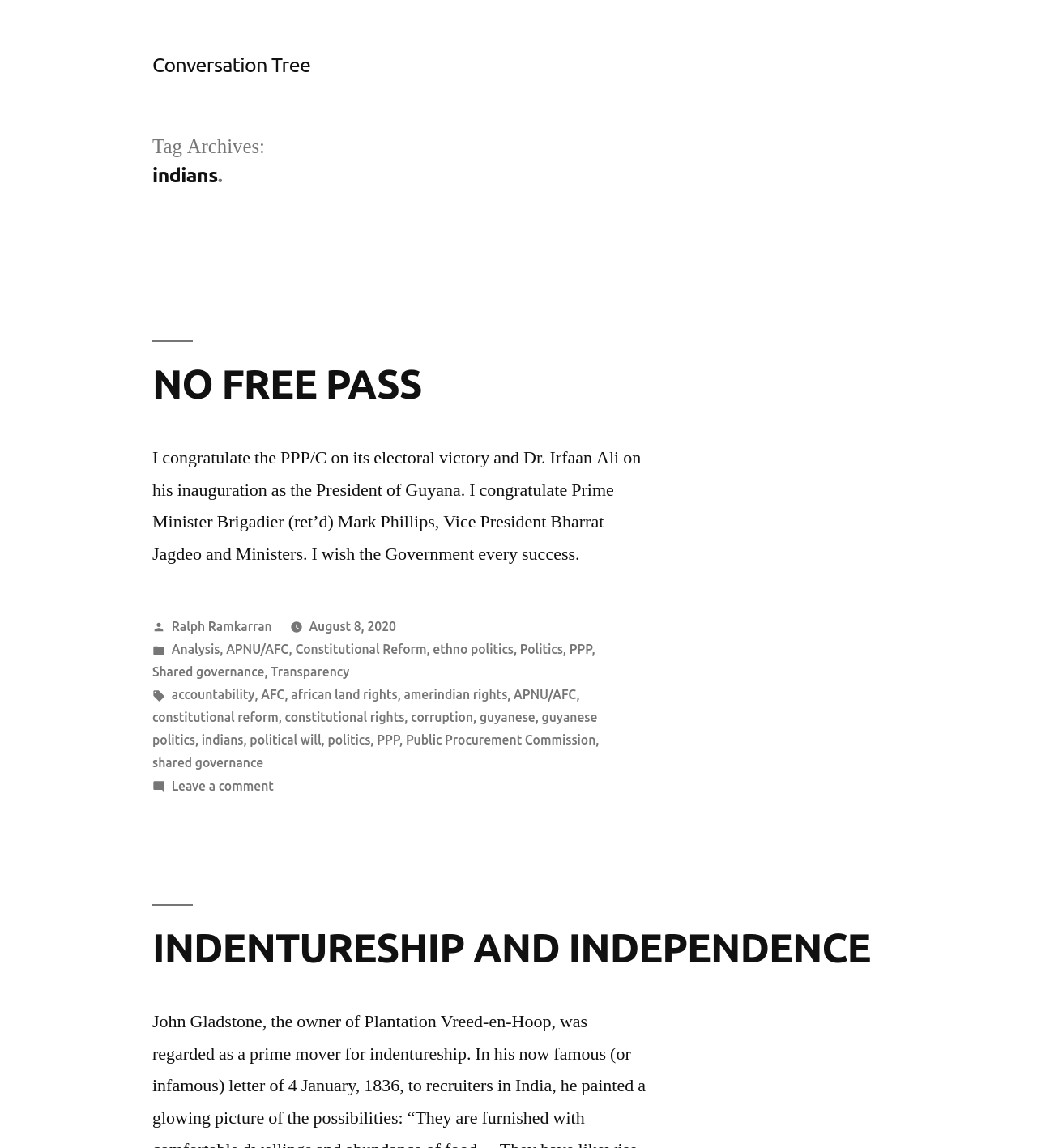What are the tags of the first article?
Using the details from the image, give an elaborate explanation to answer the question.

I found the tags of the first article by looking at the link elements with descriptions starting with 'Tags:' which are children of the footer element.